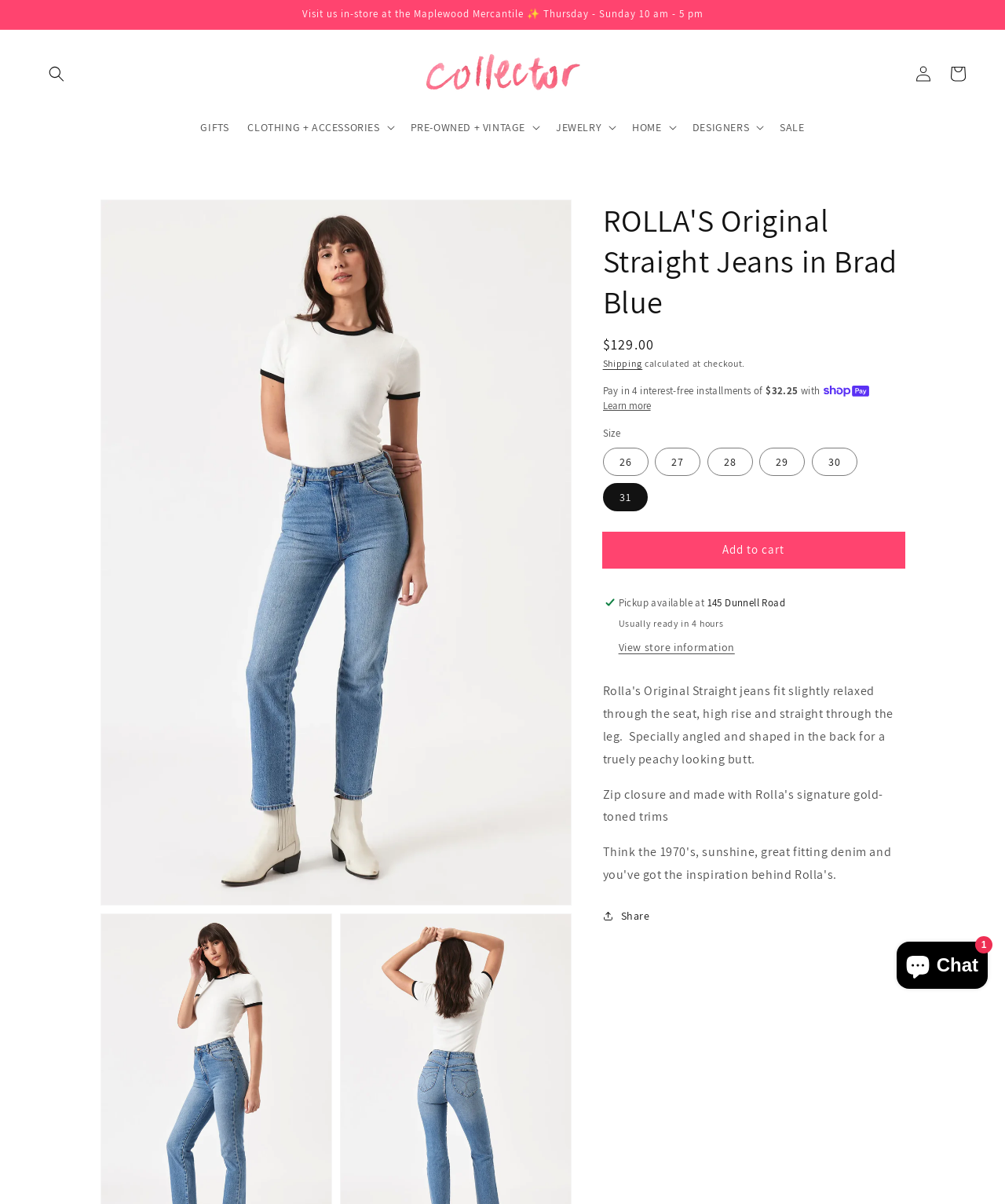Locate the bounding box coordinates of the clickable area needed to fulfill the instruction: "Add to cart".

[0.6, 0.443, 0.9, 0.472]